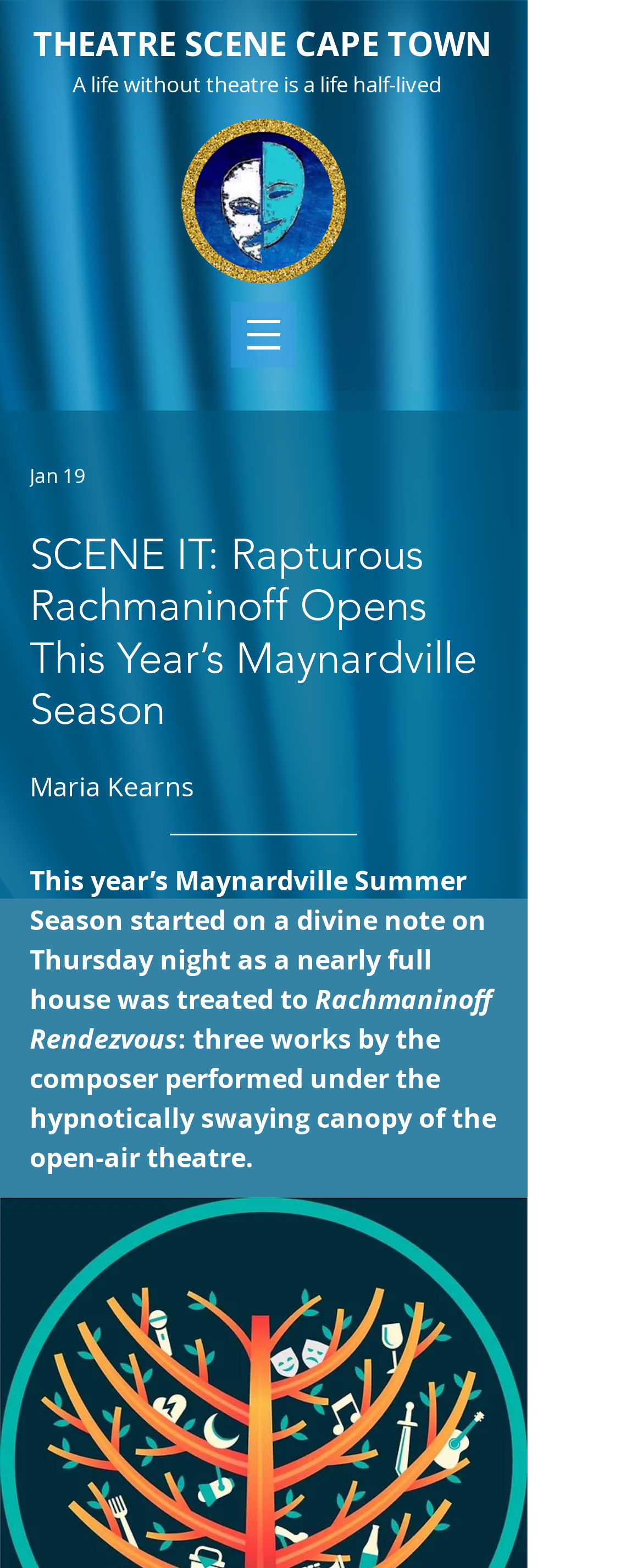Locate the UI element that matches the description THEATRE SCENE CAPE TOWN in the webpage screenshot. Return the bounding box coordinates in the format (top-left x, top-left y, bottom-right x, bottom-right y), with values ranging from 0 to 1.

[0.051, 0.014, 0.764, 0.042]